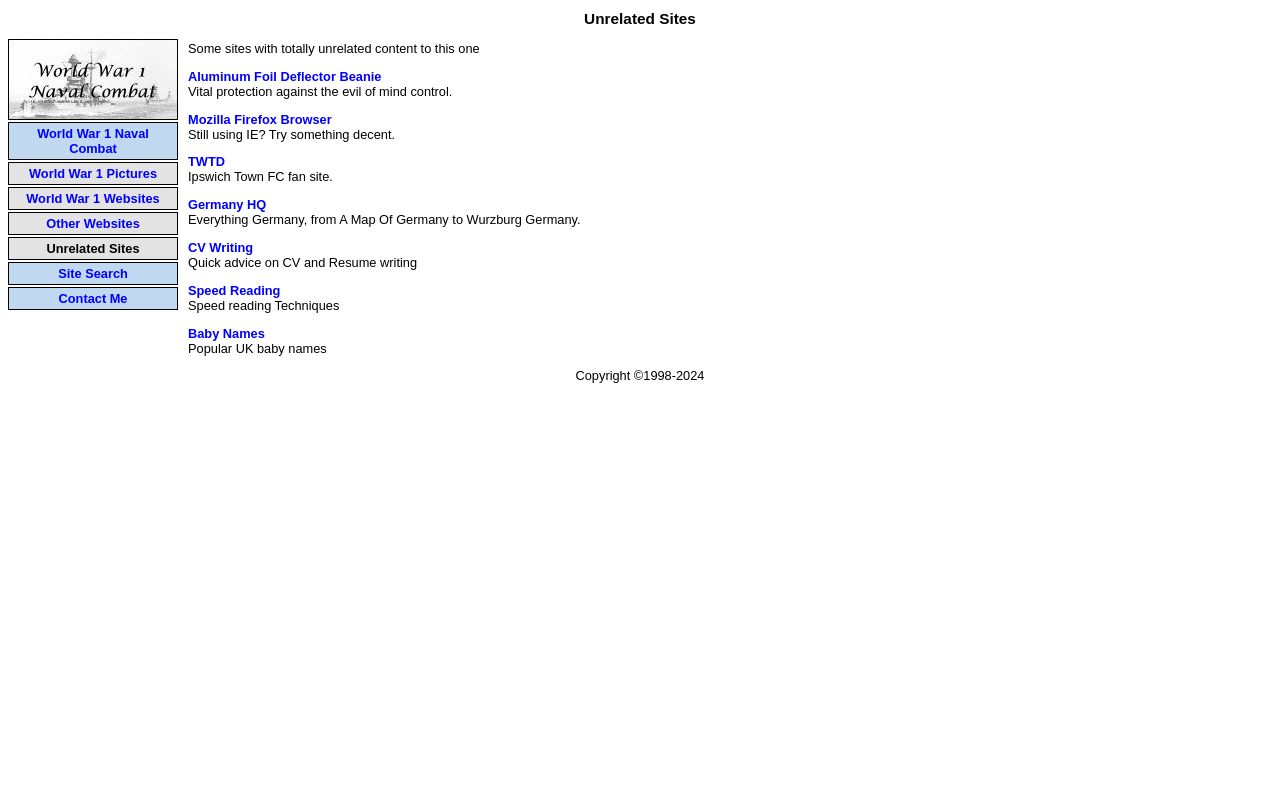Can you show the bounding box coordinates of the region to click on to complete the task described in the instruction: "Learn about Aluminum Foil Deflector Beanie"?

[0.147, 0.086, 0.298, 0.105]